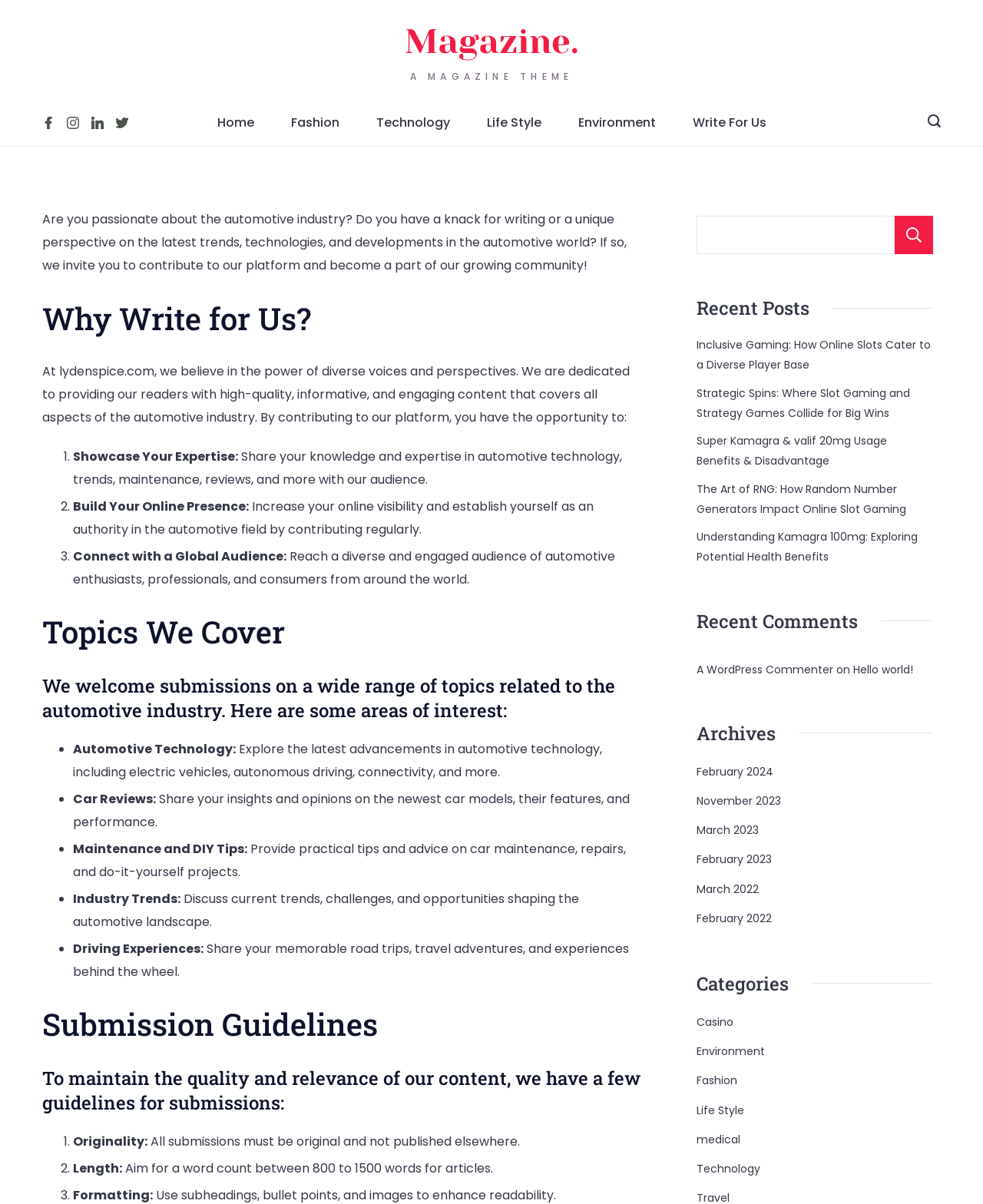What is the purpose of this webpage?
Examine the image closely and answer the question with as much detail as possible.

Based on the webpage content, it appears that the purpose of this webpage is to invite users to submit a guest post to share their automotive expertise, as indicated by the heading 'Why Write for Us?' and the guidelines provided for submission.